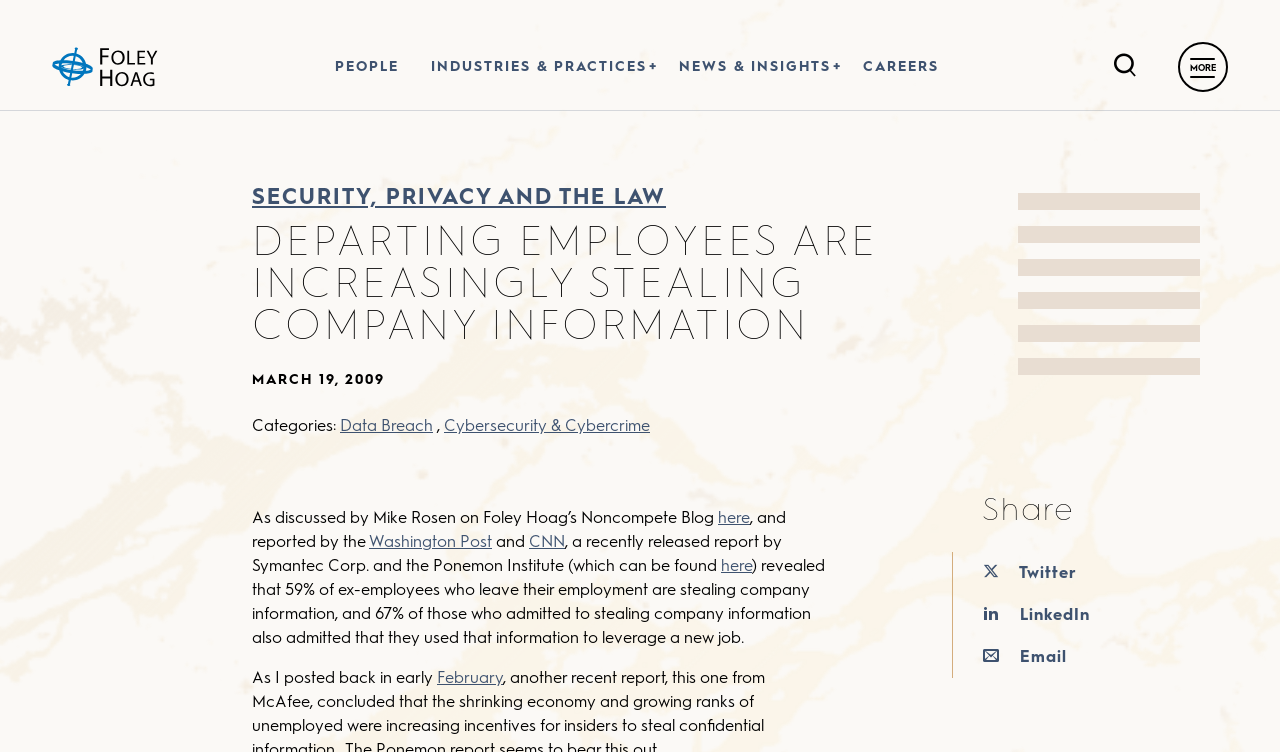Identify the bounding box of the HTML element described as: "February".

[0.341, 0.888, 0.393, 0.914]